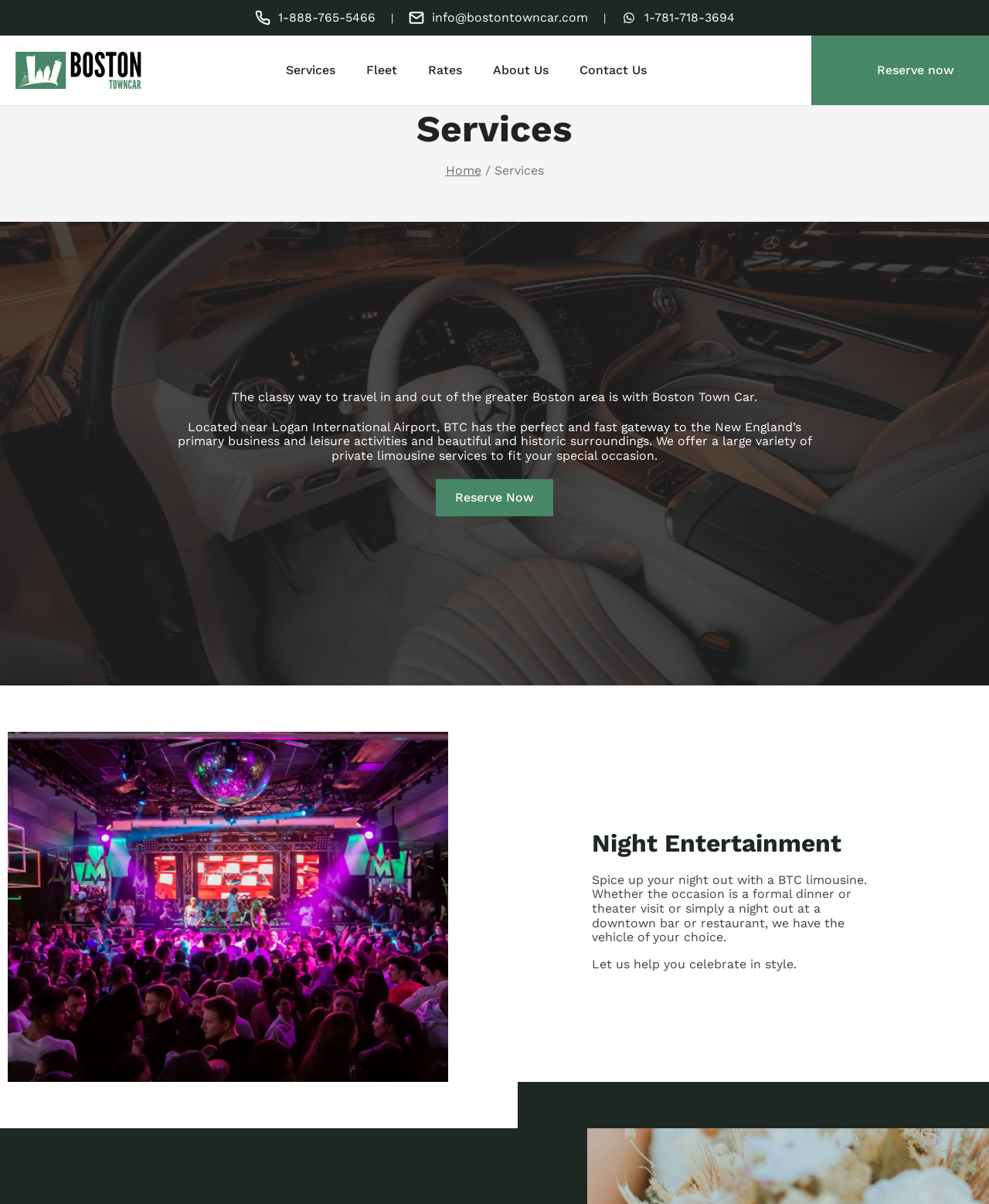Please identify the bounding box coordinates of the region to click in order to complete the given instruction: "Reserve now". The coordinates should be four float numbers between 0 and 1, i.e., [left, top, right, bottom].

[0.441, 0.398, 0.559, 0.429]